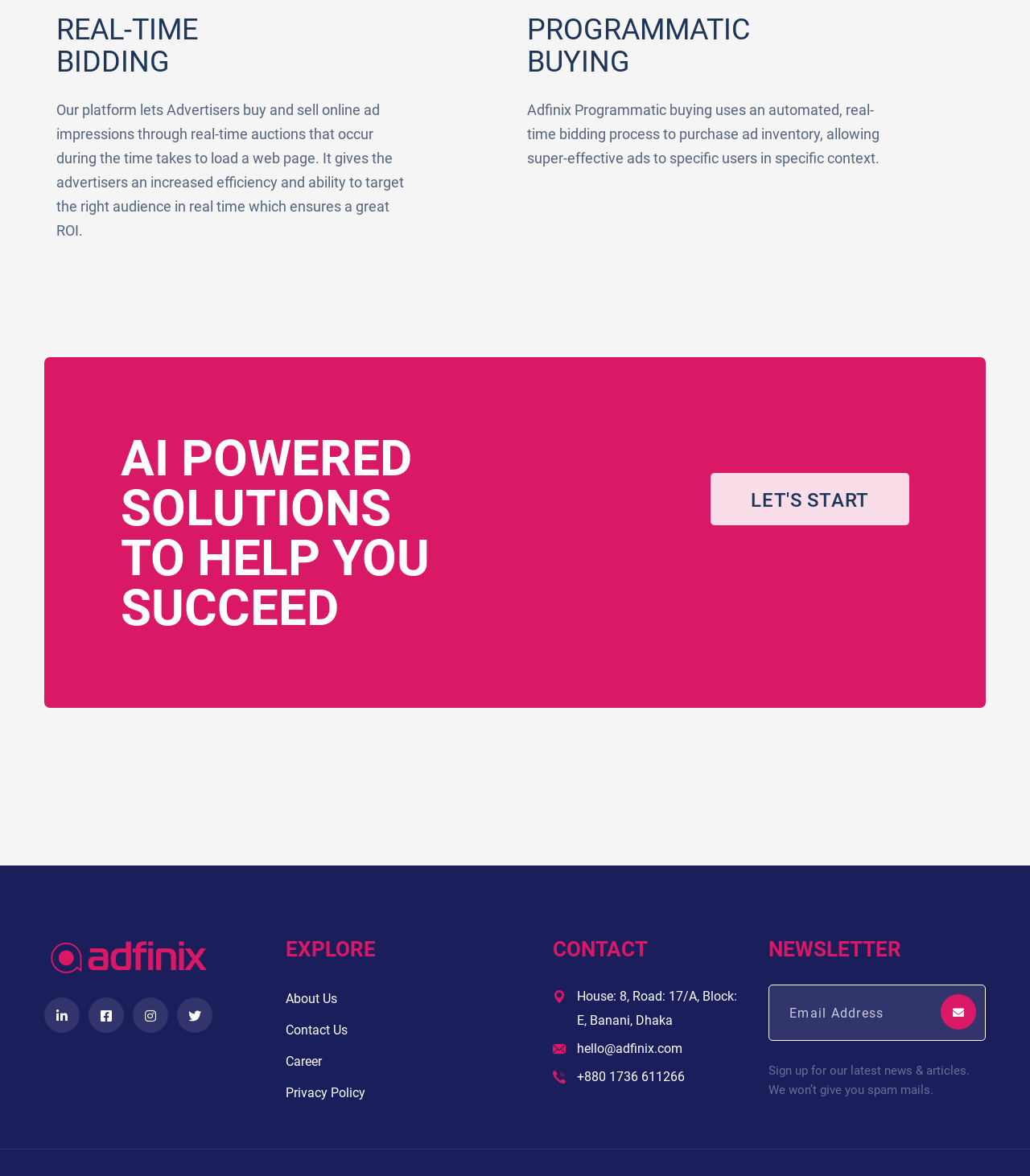What is the purpose of the newsletter?
Refer to the image and give a detailed answer to the question.

The newsletter is for users to sign up and receive the latest news and articles from Adfinix, with the assurance that they won't receive spam mails.